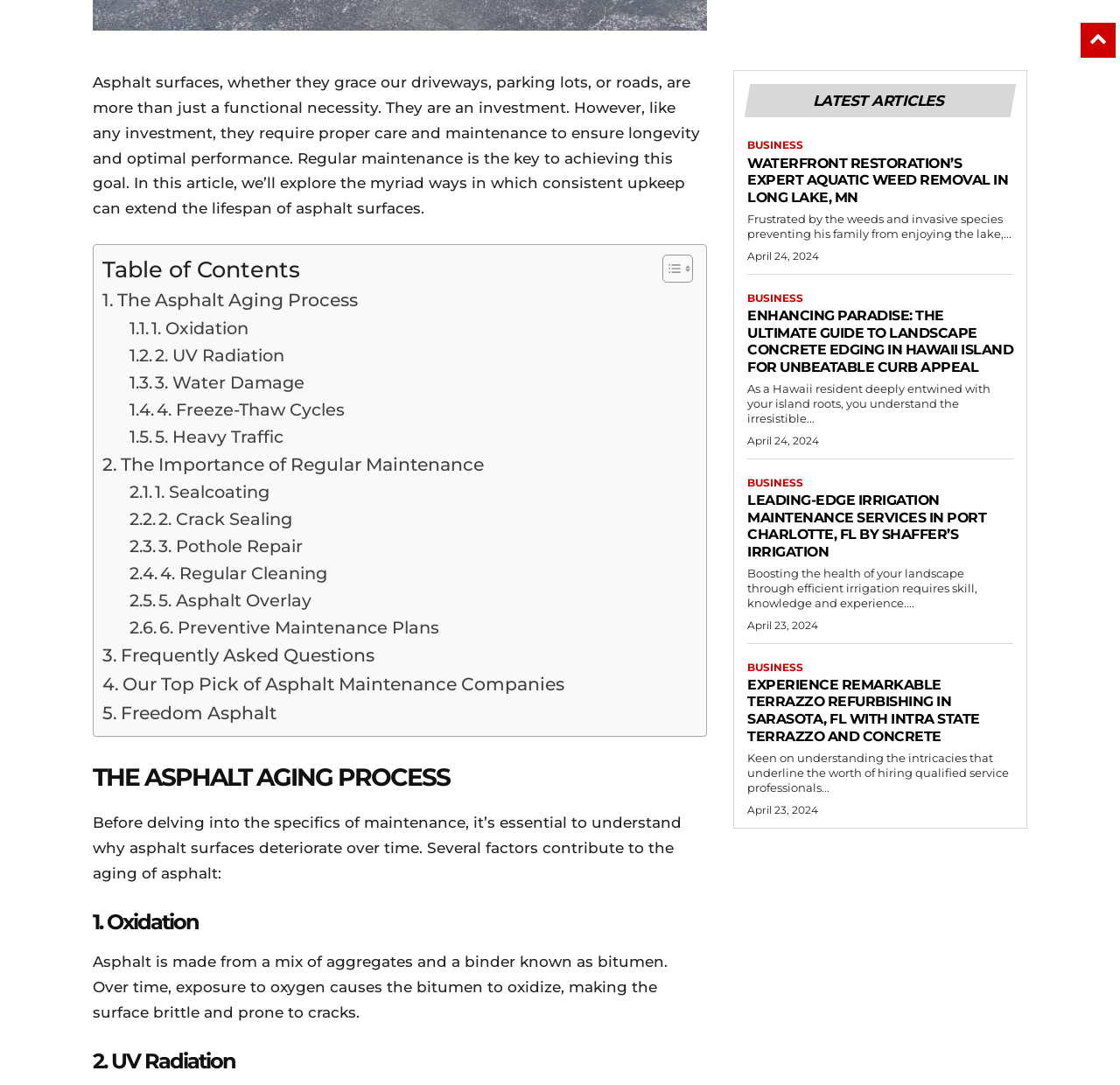Respond with a single word or phrase:
What is the importance of regular maintenance for asphalt surfaces?

extend lifespan